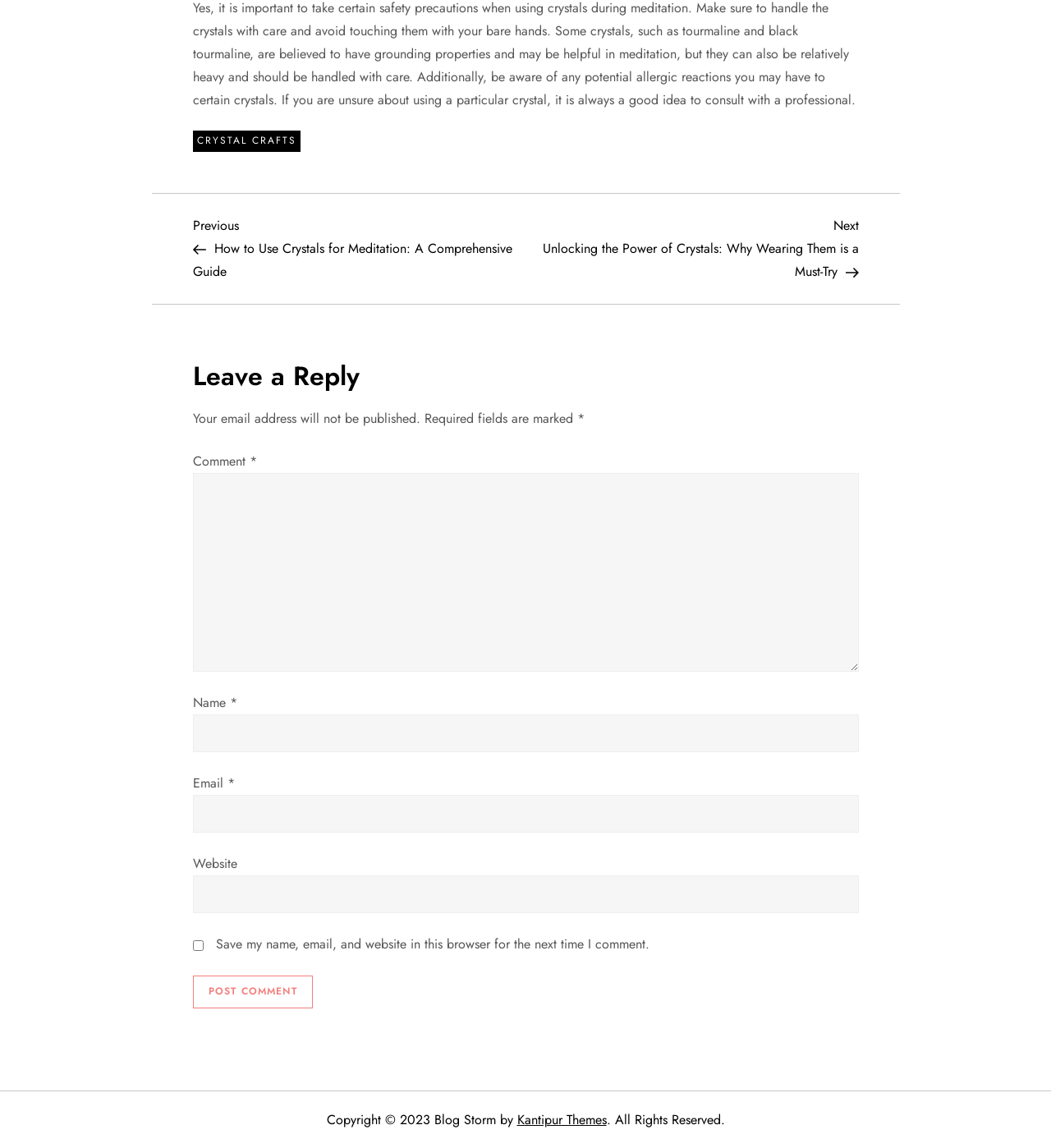Locate the bounding box coordinates of the area to click to fulfill this instruction: "Buy via WhatsApp". The bounding box should be presented as four float numbers between 0 and 1, in the order [left, top, right, bottom].

None